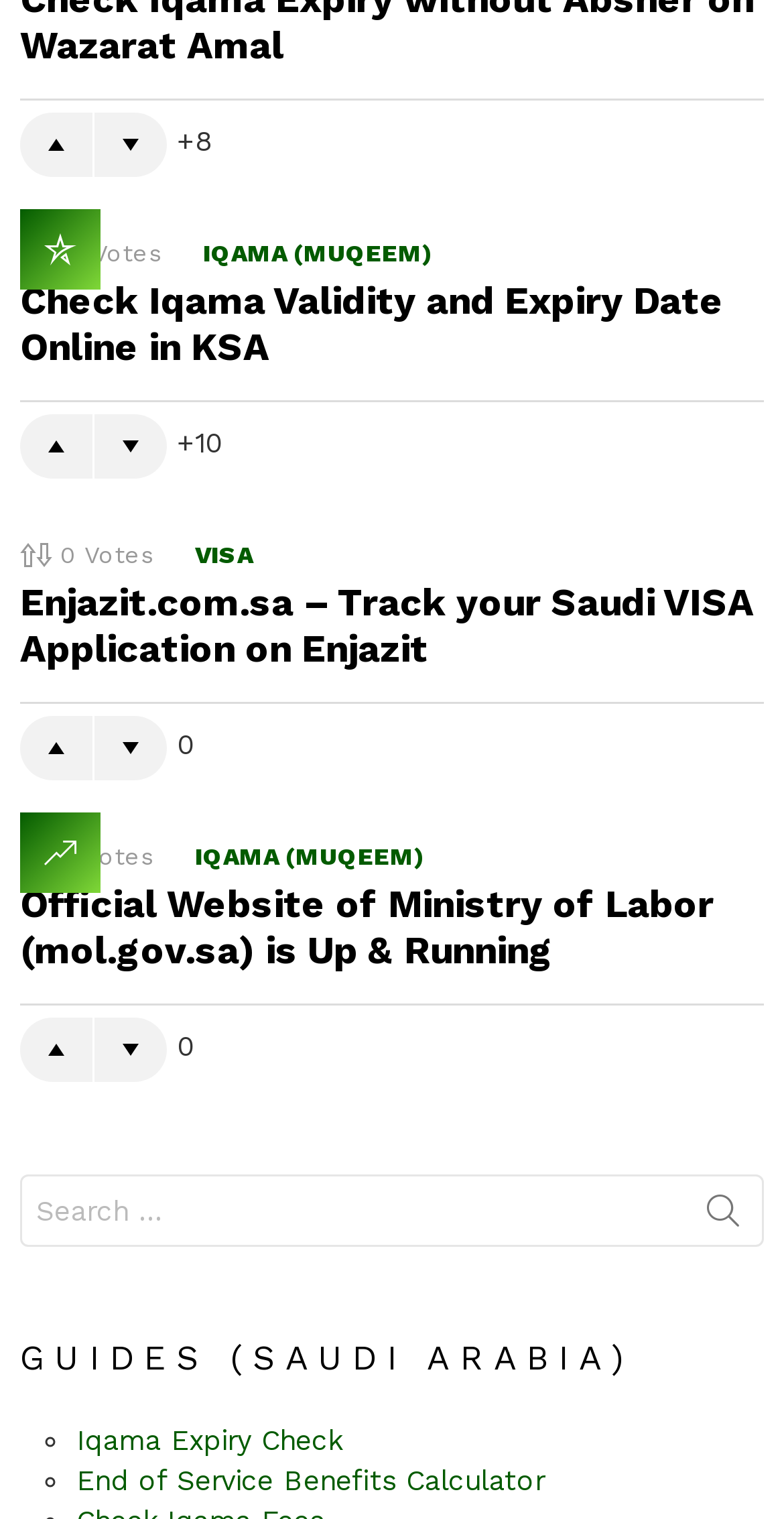Kindly provide the bounding box coordinates of the section you need to click on to fulfill the given instruction: "Check Iqama Validity and Expiry Date Online in KSA".

[0.026, 0.183, 0.923, 0.244]